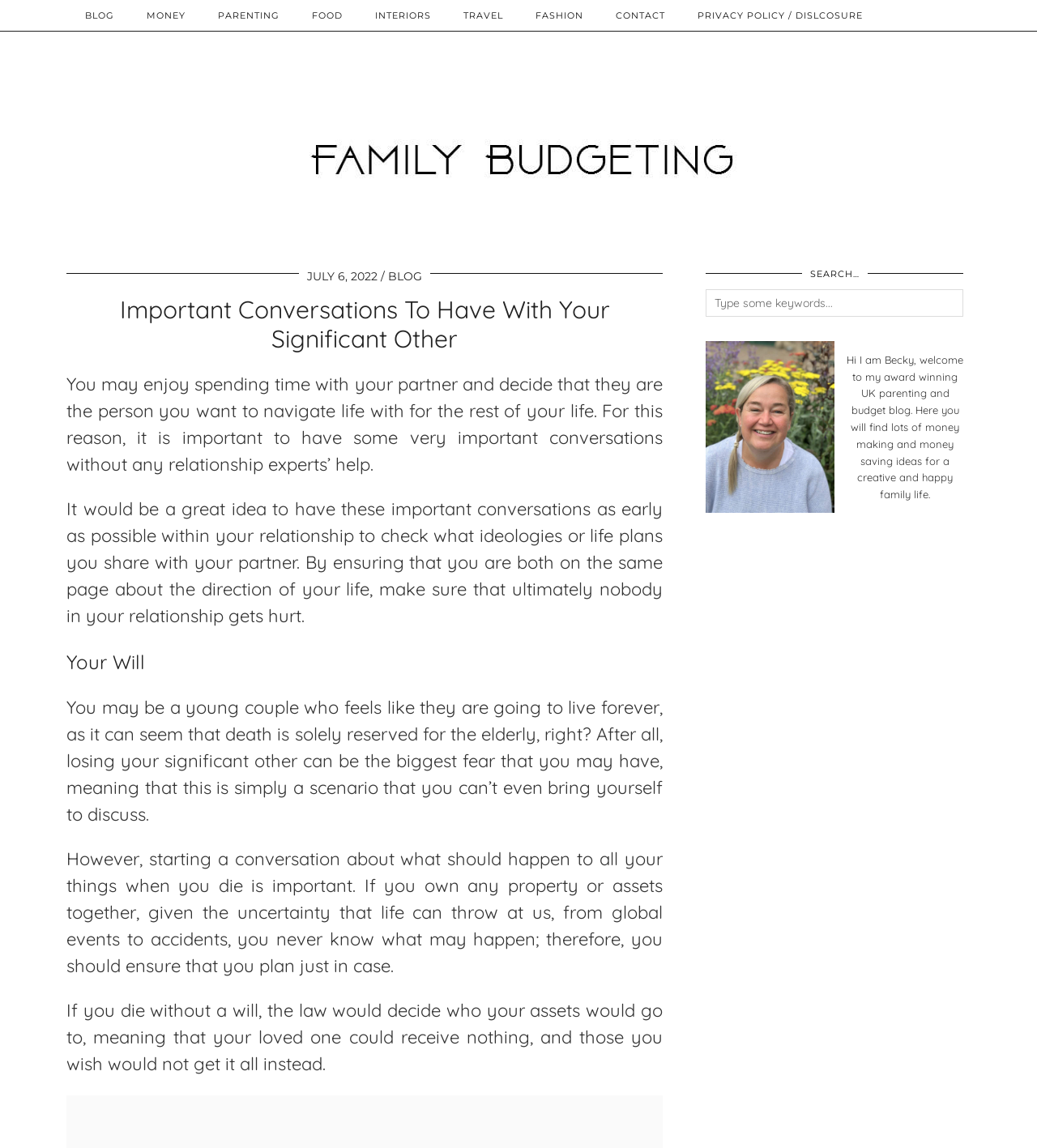Answer the following in one word or a short phrase: 
What is the main topic of the blog?

Parenting and budget